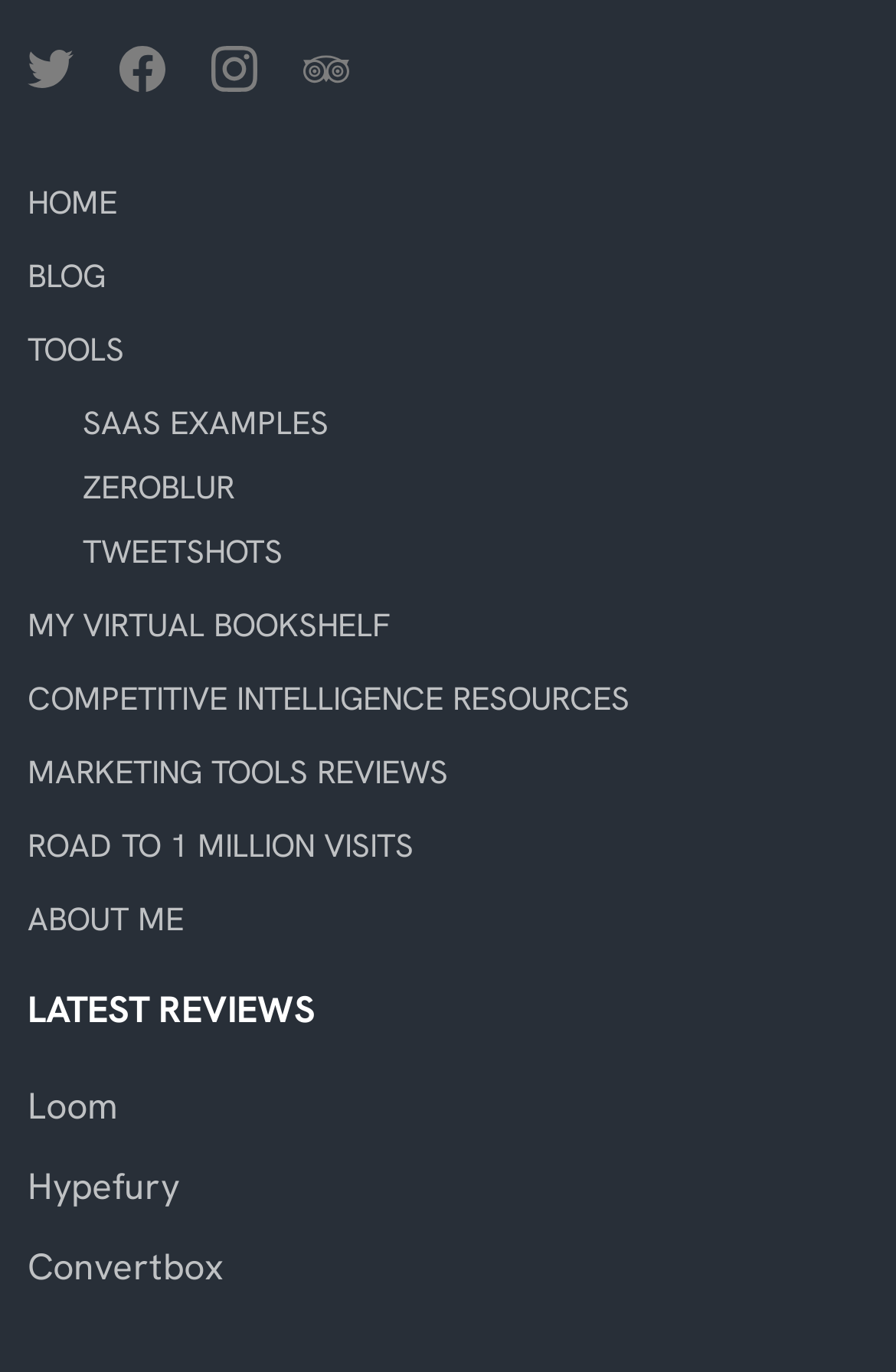How many links are listed under 'LATEST REVIEWS'?
Please answer the question as detailed as possible based on the image.

I counted the number of links listed under the heading 'LATEST REVIEWS' and found that there are three links: 'Loom', 'Hypefury', and 'Convertbox'.